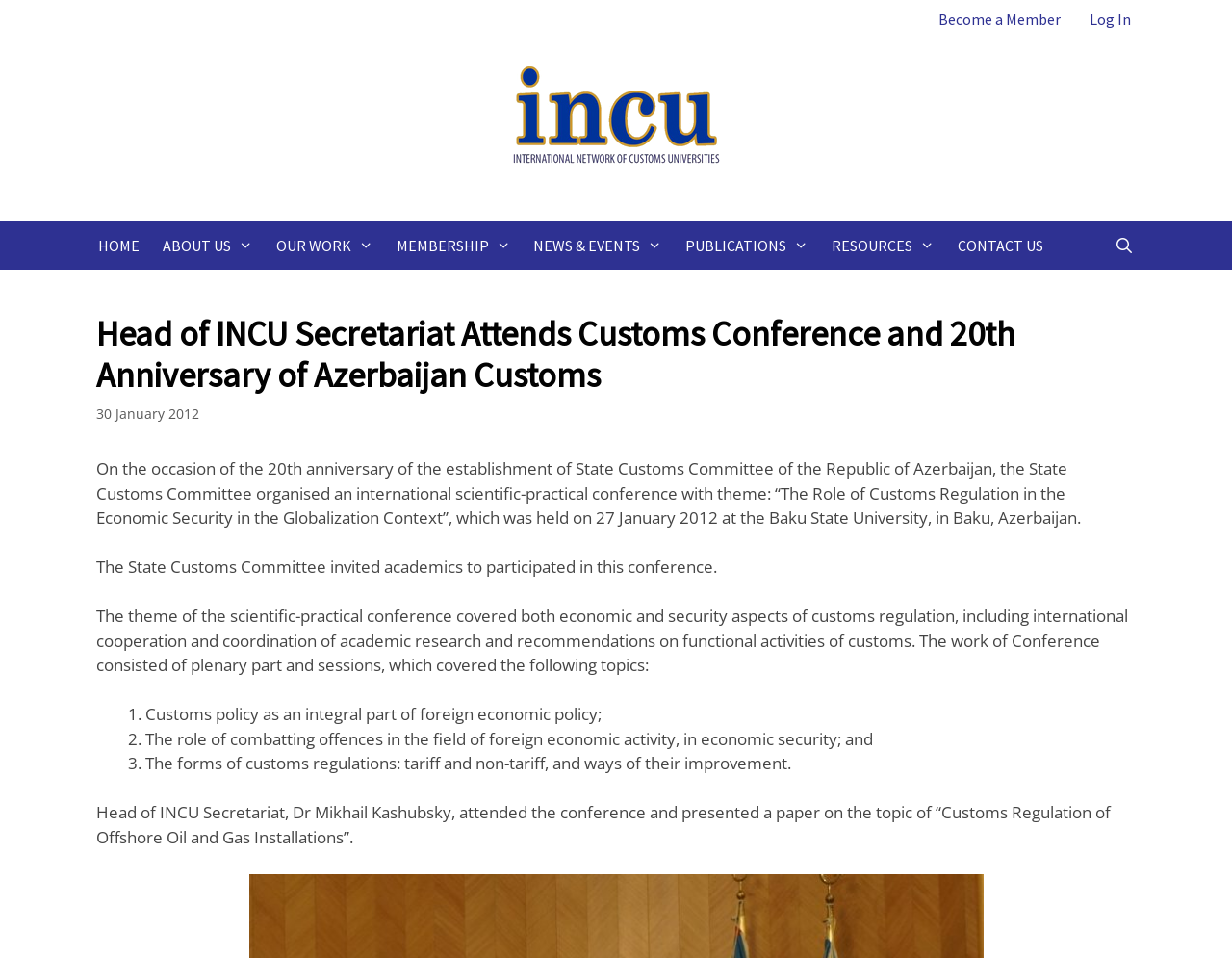Who attended the conference and presented a paper?
Provide a short answer using one word or a brief phrase based on the image.

Dr Mikhail Kashubsky